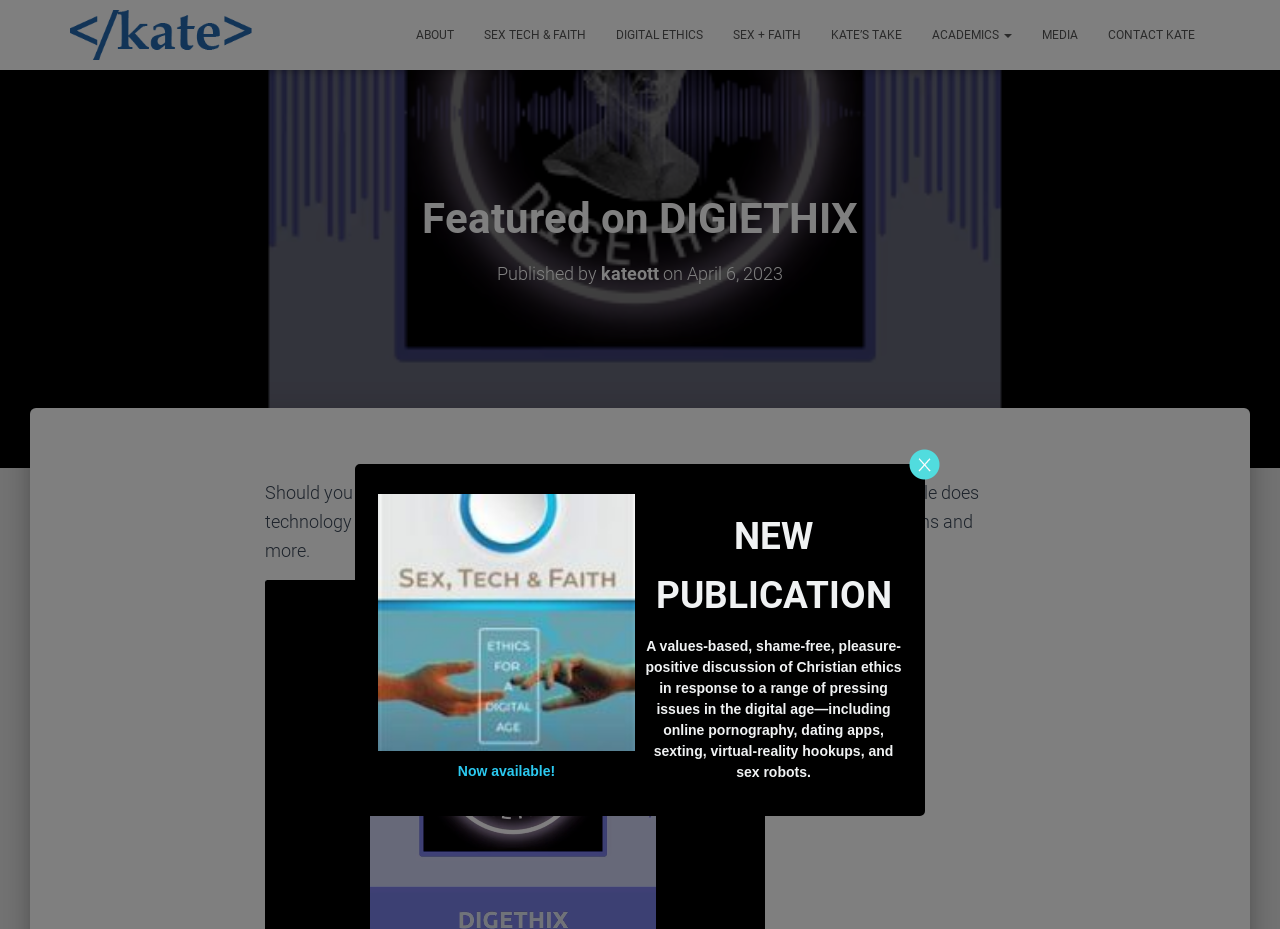Please give the bounding box coordinates of the area that should be clicked to fulfill the following instruction: "Share via Facebook". The coordinates should be in the format of four float numbers from 0 to 1, i.e., [left, top, right, bottom].

None